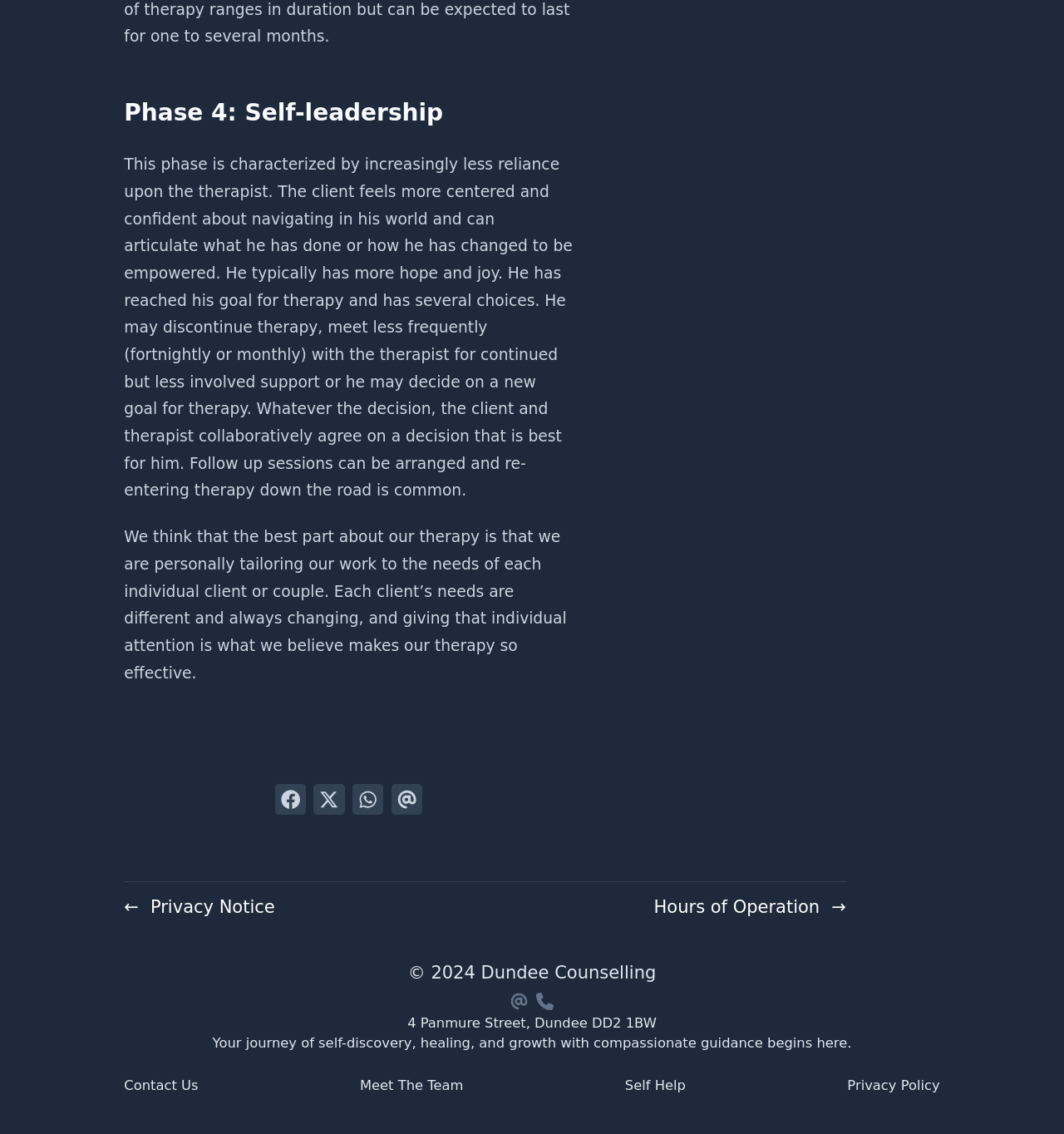Locate the bounding box coordinates of the segment that needs to be clicked to meet this instruction: "View the 'Mashaba: A Healthy City is a Working City' article".

None